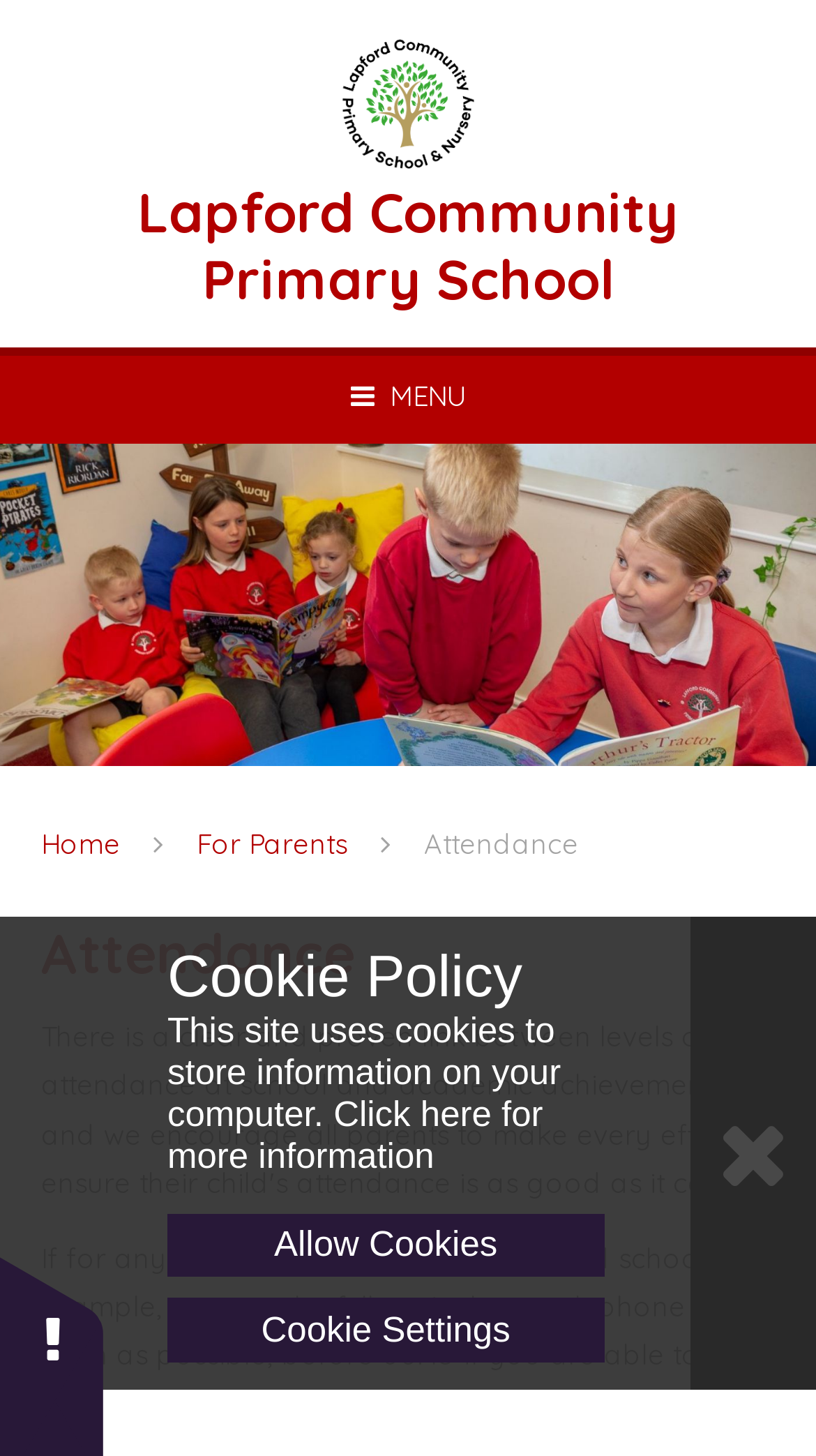Determine the bounding box of the UI component based on this description: "Allow Cookies". The bounding box coordinates should be four float values between 0 and 1, i.e., [left, top, right, bottom].

[0.205, 0.833, 0.74, 0.877]